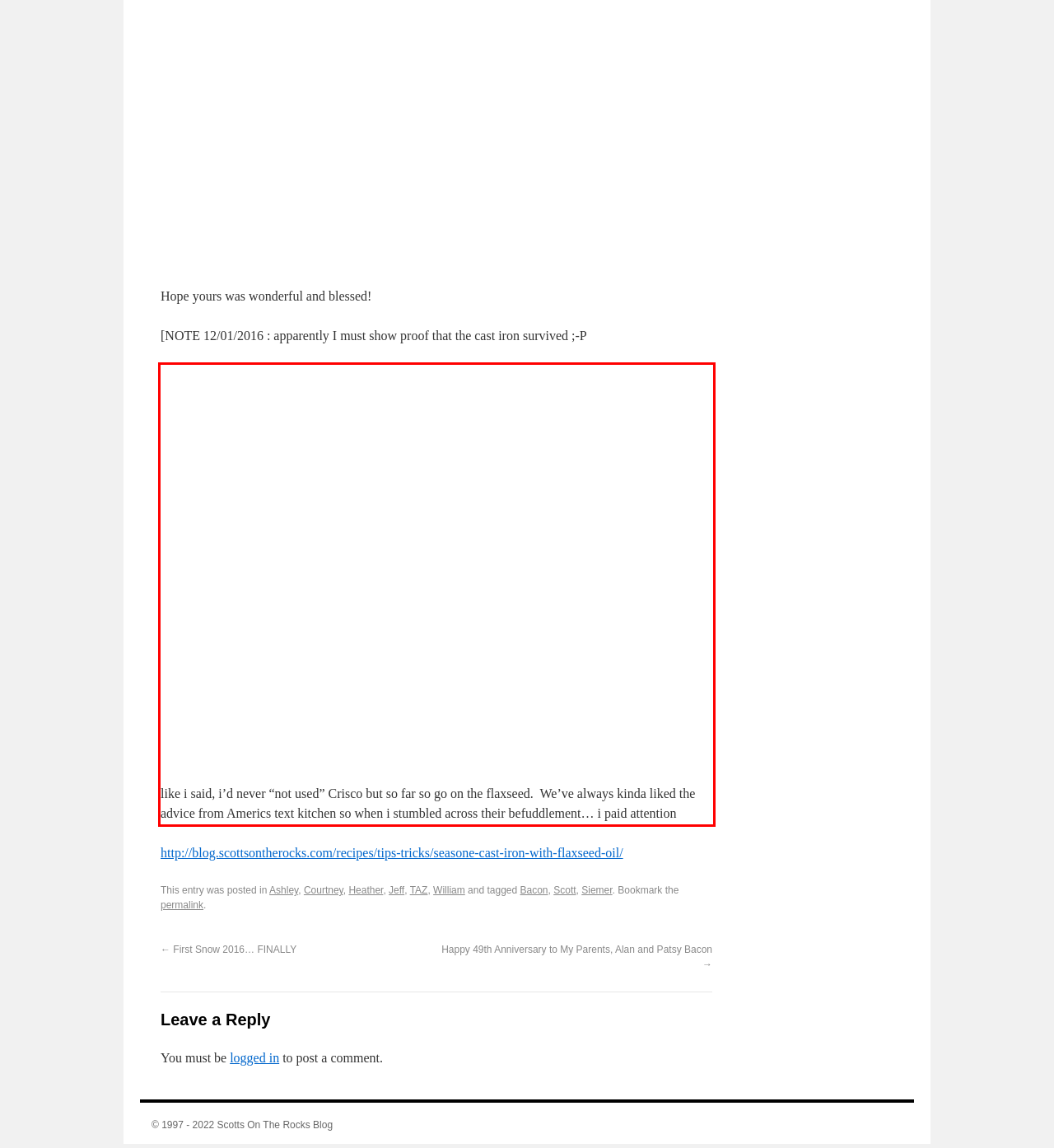Please perform OCR on the UI element surrounded by the red bounding box in the given webpage screenshot and extract its text content.

like i said, i’d never “not used” Crisco but so far so go on the flaxseed. We’ve always kinda liked the advice from Americs text kitchen so when i stumbled across their befuddlement… i paid attention